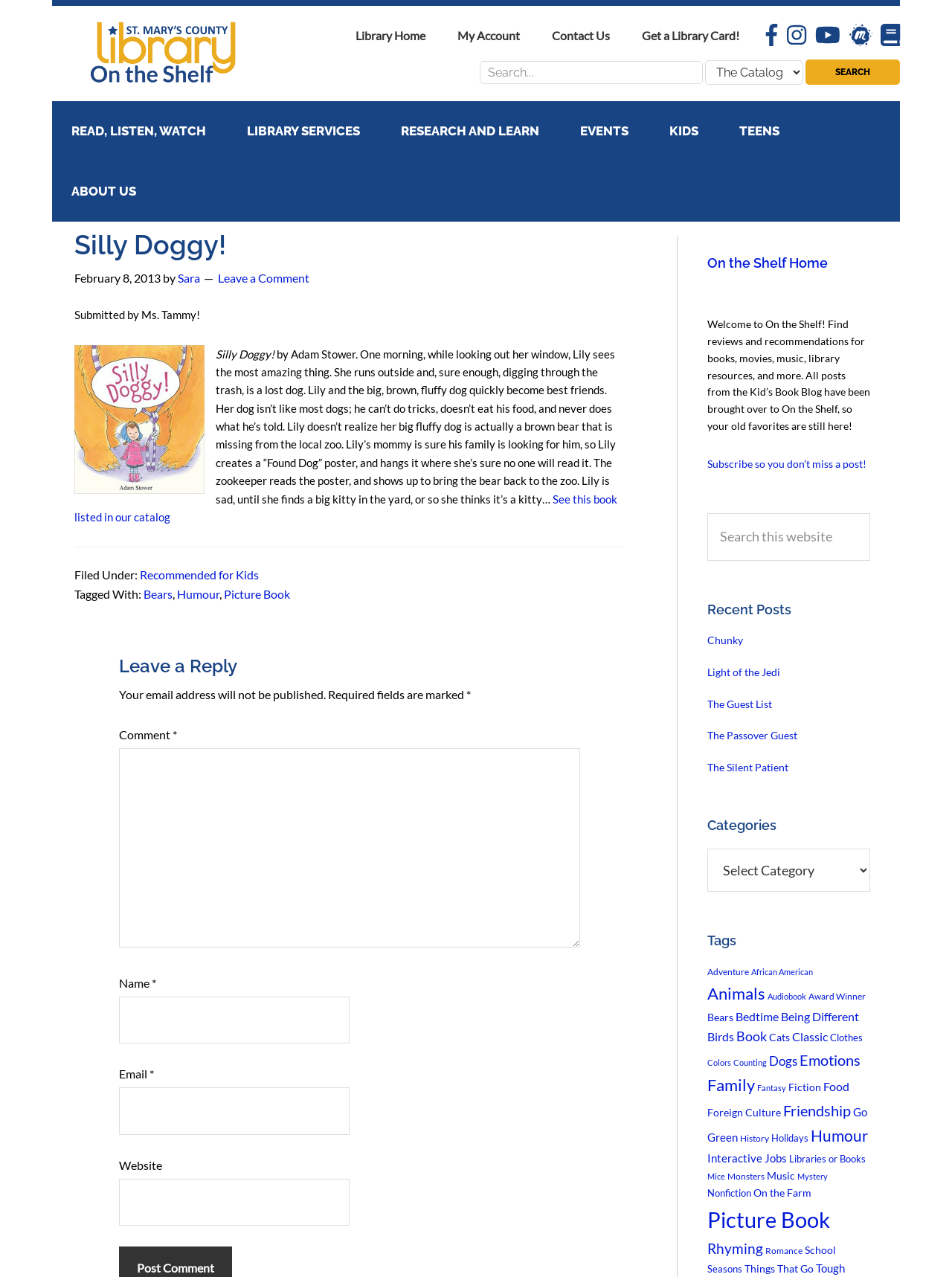Please determine the bounding box coordinates for the element that should be clicked to follow these instructions: "Search for a book".

[0.504, 0.047, 0.945, 0.067]